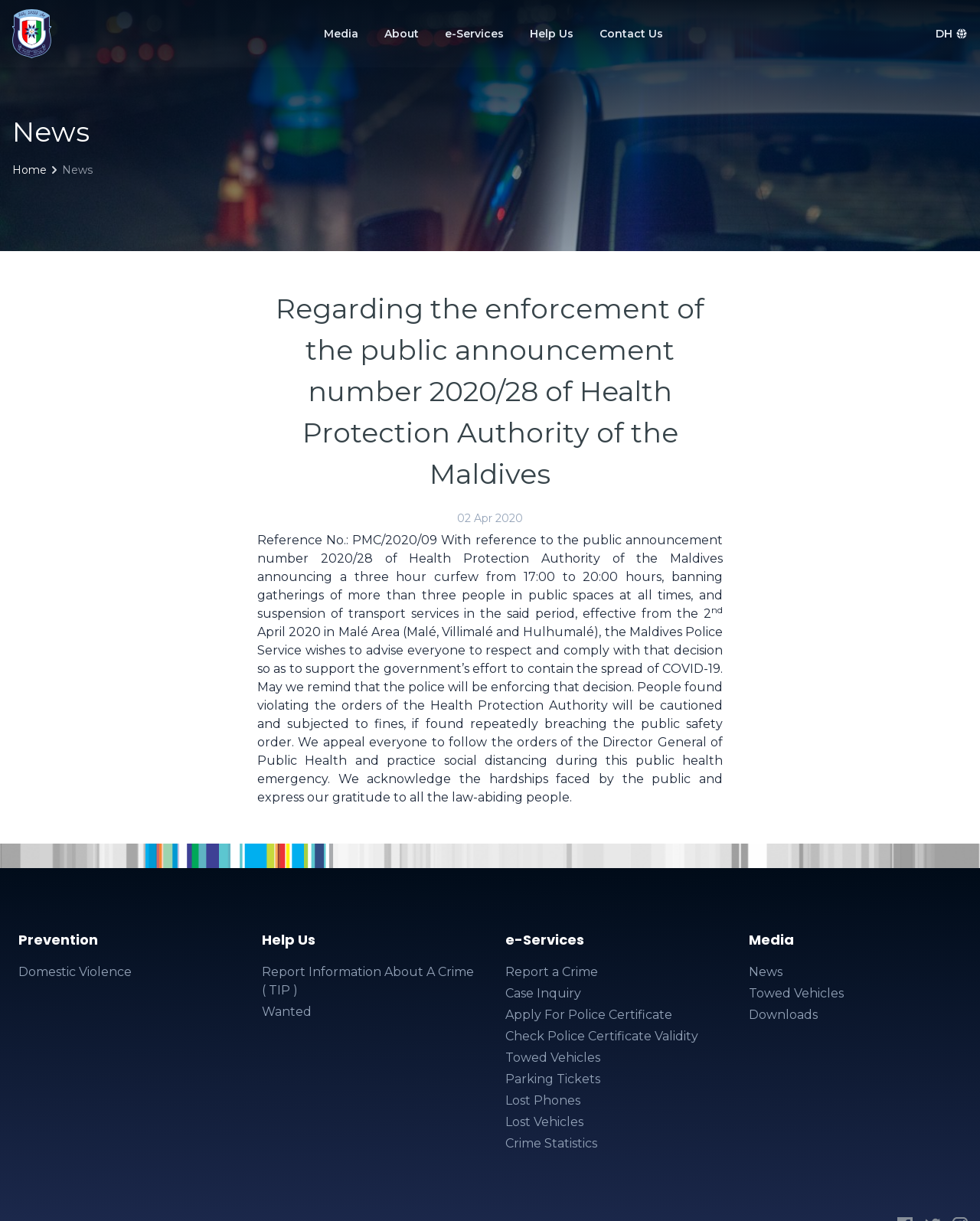What is the purpose of the webpage?
Carefully analyze the image and provide a detailed answer to the question.

The webpage has various sections such as 'News', 'About', 'e-Services', 'Help Us', and 'Media', which suggest that the purpose of the webpage is to provide information and services related to the Maldives Police Service.